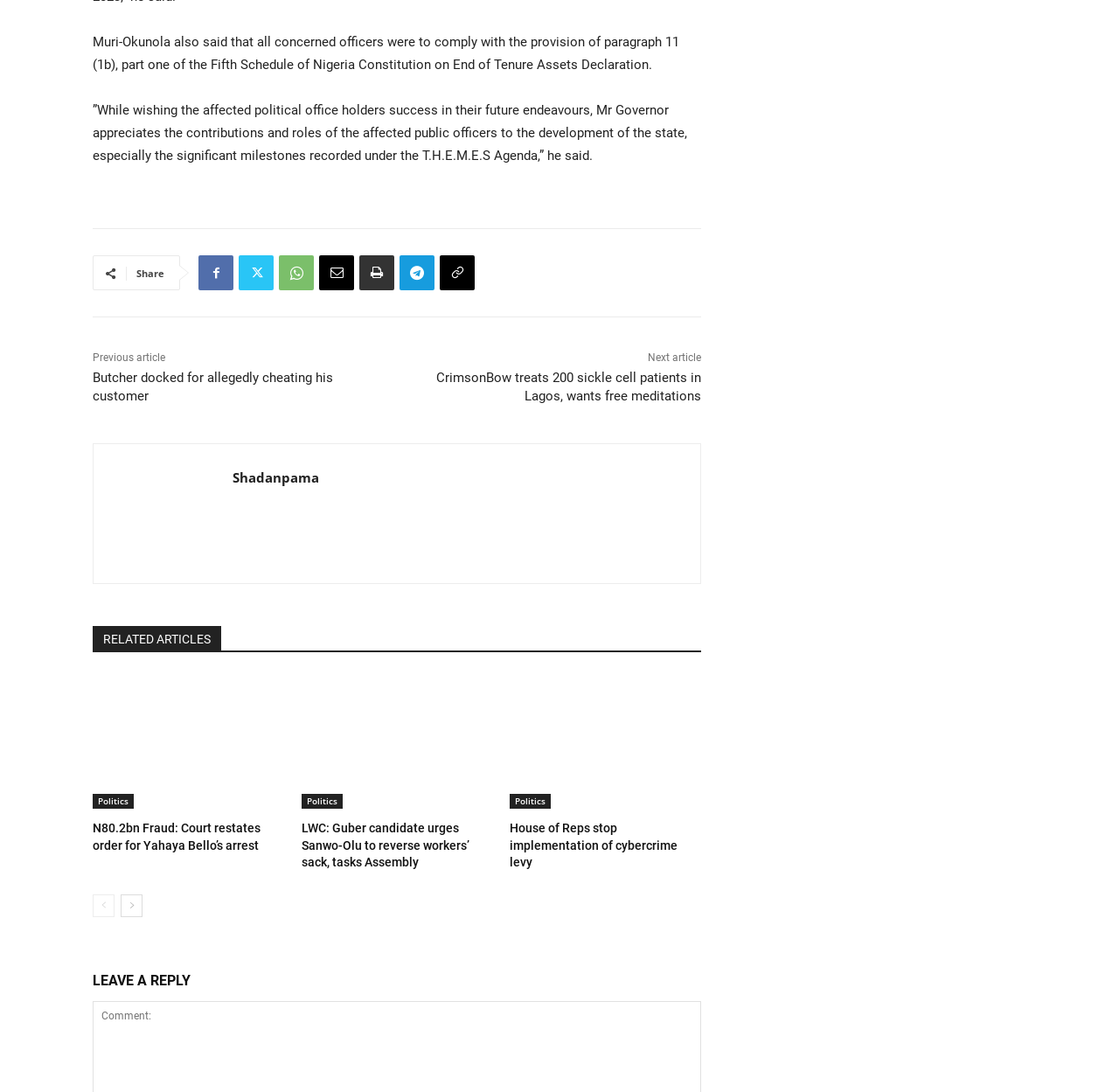Determine the bounding box coordinates for the clickable element required to fulfill the instruction: "Go to the next page". Provide the coordinates as four float numbers between 0 and 1, i.e., [left, top, right, bottom].

[0.108, 0.816, 0.127, 0.836]